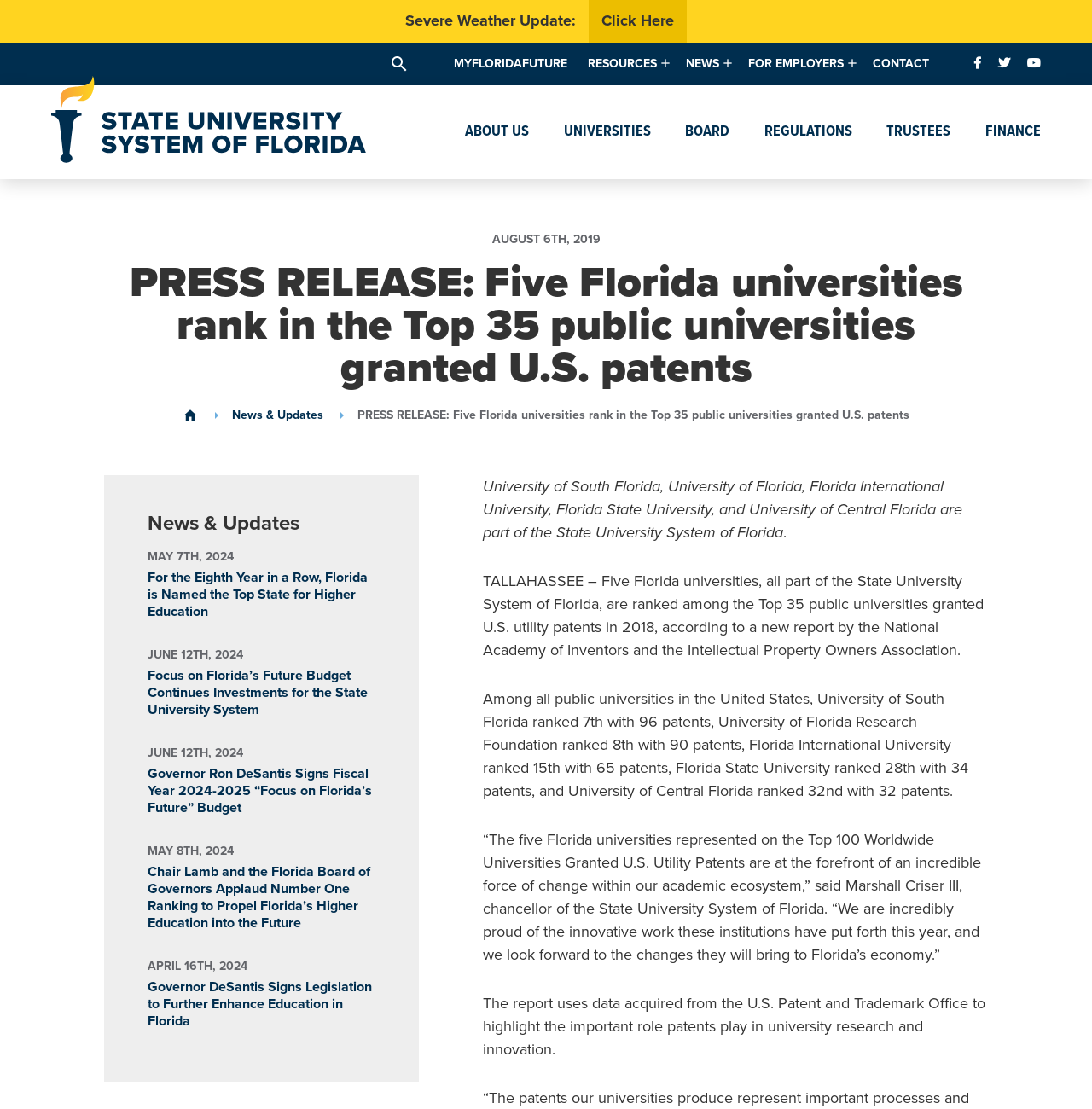Offer a detailed explanation of the webpage layout and contents.

The webpage is about the State University System of Florida, featuring a press release about five Florida universities ranking in the Top 35 public universities granted U.S. patents. At the top, there is a navigation menu with links to "MYFLORIDAFUTURE", "RESOURCES", "Online Education", and other related topics. Below the navigation menu, there is a search bar and a link to "Severe Weather Update: Click Here".

The main content of the webpage is a press release, which is divided into several sections. The first section announces that five Florida universities, including the University of South Florida, University of Florida, Florida International University, Florida State University, and University of Central Florida, are part of the State University System of Florida. The second section provides more details about the ranking, stating that these universities are among the Top 35 public universities granted U.S. utility patents in 2018.

The press release also includes quotes from Marshall Criser III, chancellor of the State University System of Florida, praising the innovative work of these institutions. Additionally, there is a section explaining the importance of patents in university research and innovation.

On the right side of the webpage, there is a section titled "News & Updates", which lists several news articles with dates, including "For the Eighth Year in a Row, Florida is Named the Top State for Higher Education", "Focus on Florida’s Future Budget Continues Investments for the State University System", and "Governor Ron DeSantis Signs Fiscal Year 2024-2025 “Focus on Florida’s Future” Budget".

At the bottom of the webpage, there are links to "ABOUT US", "UNIVERSITIES", "BOARD", "REGULATIONS", "TRUSTEES", and "FINANCE", as well as social media icons.